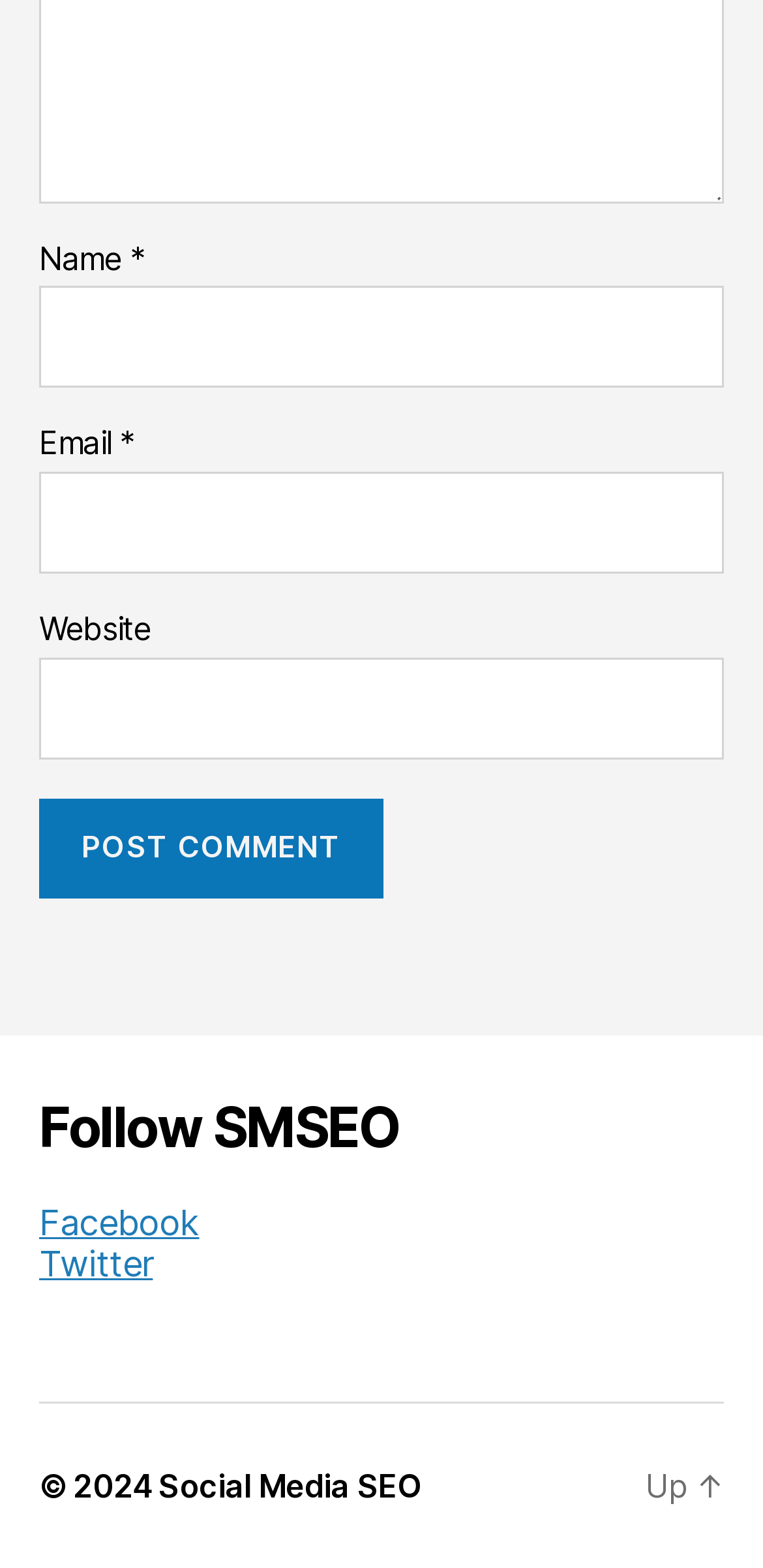Provide your answer in one word or a succinct phrase for the question: 
What is the copyright year of the website?

2024